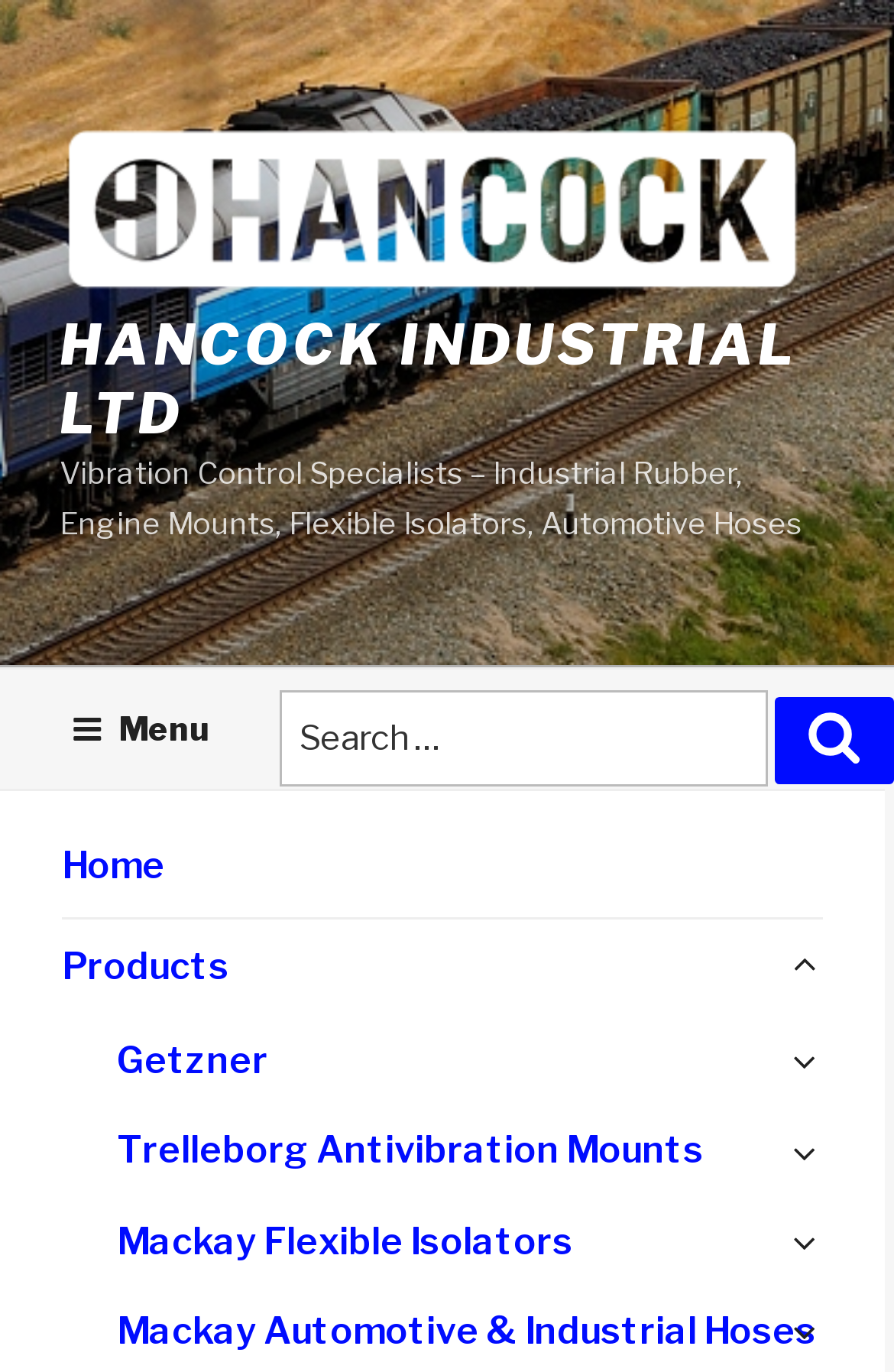Bounding box coordinates are given in the format (top-left x, top-left y, bottom-right x, bottom-right y). All values should be floating point numbers between 0 and 1. Provide the bounding box coordinate for the UI element described as: title="Menu"

None